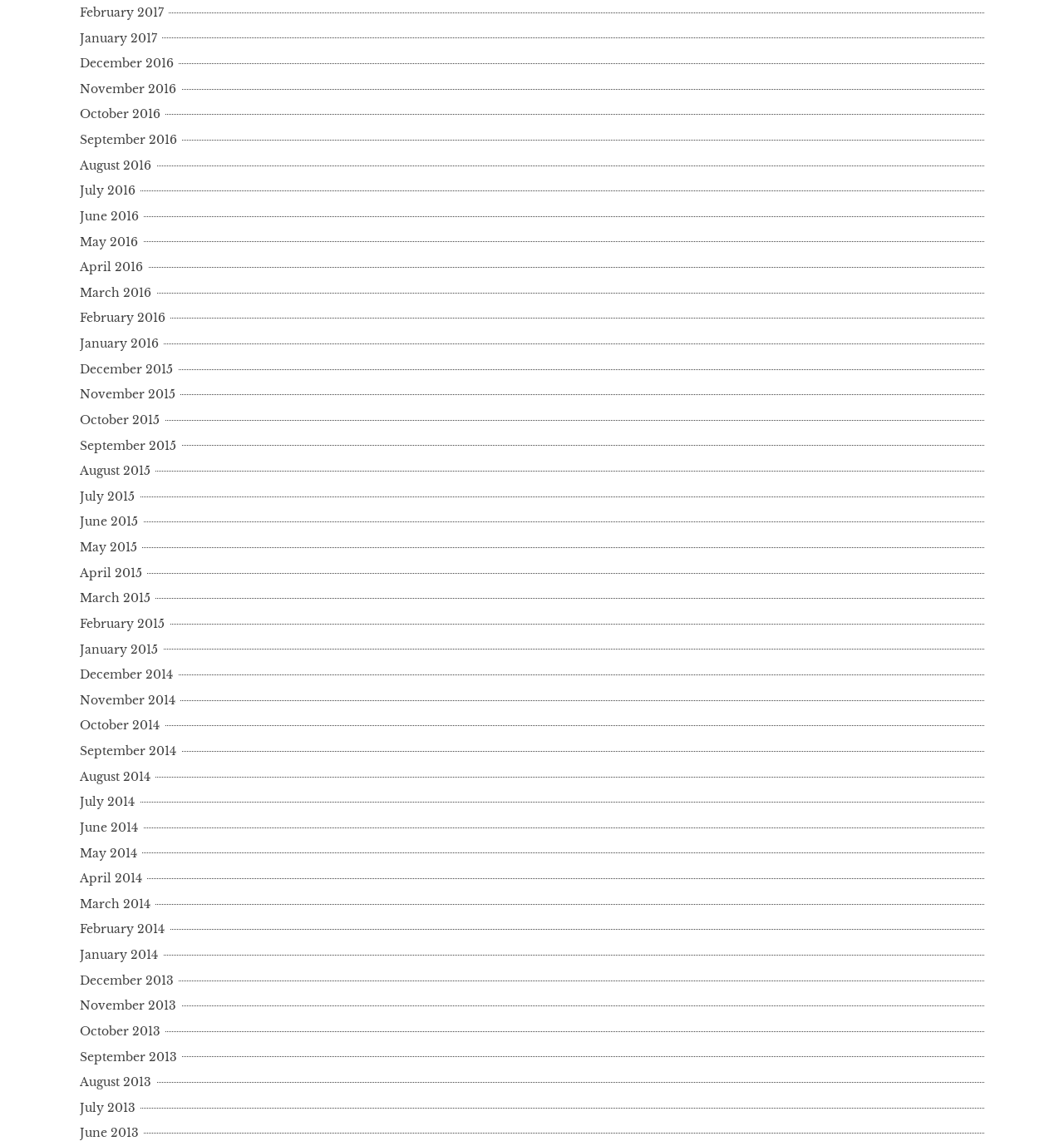Find the bounding box coordinates of the clickable region needed to perform the following instruction: "view July 2013". The coordinates should be provided as four float numbers between 0 and 1, i.e., [left, top, right, bottom].

[0.075, 0.96, 0.132, 0.973]